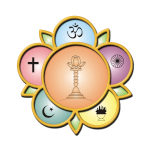Carefully examine the image and provide an in-depth answer to the question: What is the theme of the emblem?

The caption states that the composition conveys a message of harmony and mutual respect among diverse belief systems, highlighting the theme of coexistence and spiritual enlightenment, which is the underlying idea that the emblem is meant to convey.